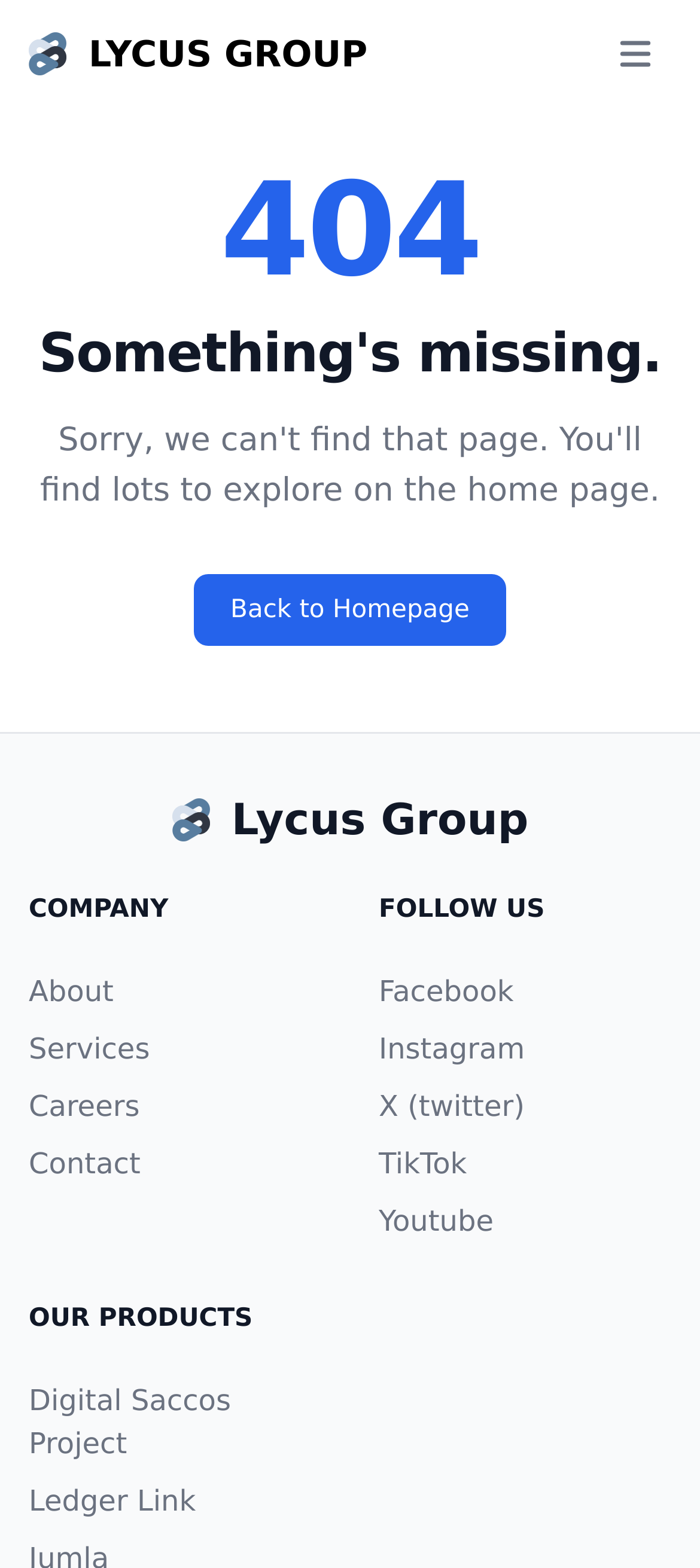Offer a meticulous description of the webpage's structure and content.

The webpage is titled "Lycus Group" and appears to be a 404 error page. At the top left, there is a link to the Lycus Logo, which is an image. Next to it, on the top right, is a button to open the main menu. 

Below the logo, there is a large heading that reads "404". Underneath this heading, there is a link to "Back to Homepage". 

The page is divided into two sections. On the left side, there are links to different parts of the company, including "About", "Services", "Careers", and "Contact", all categorized under the heading "COMPANY". 

On the right side, there are links to the company's social media profiles, including Facebook, Instagram, Twitter, TikTok, and Youtube, categorized under the heading "FOLLOW US". 

Further down the page, there is another section titled "OUR PRODUCTS", which lists two products: "Digital Saccos Project" and "Ledger Link".